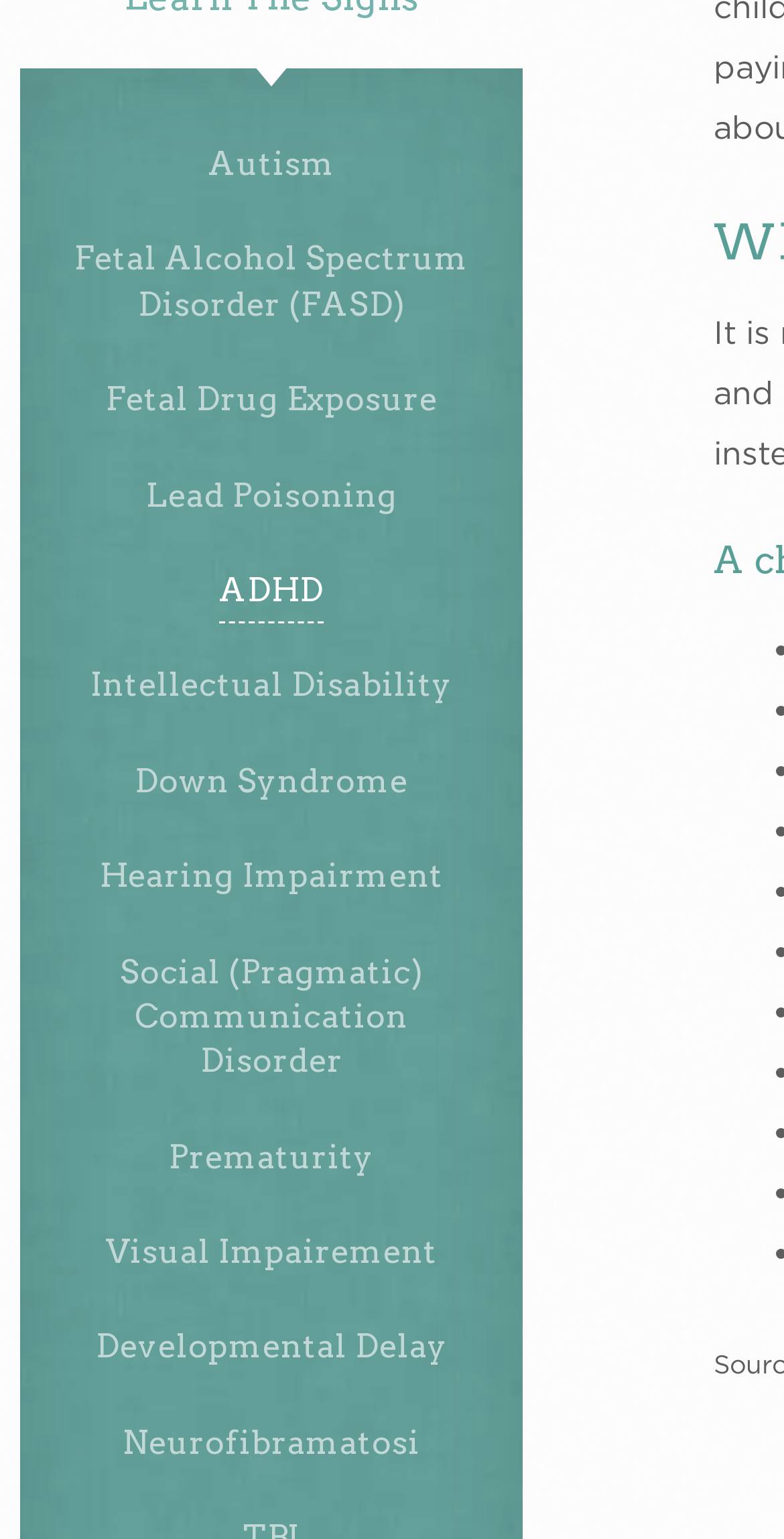Provide the bounding box coordinates of the HTML element described by the text: "Hearing Impairment".

[0.127, 0.55, 0.565, 0.591]